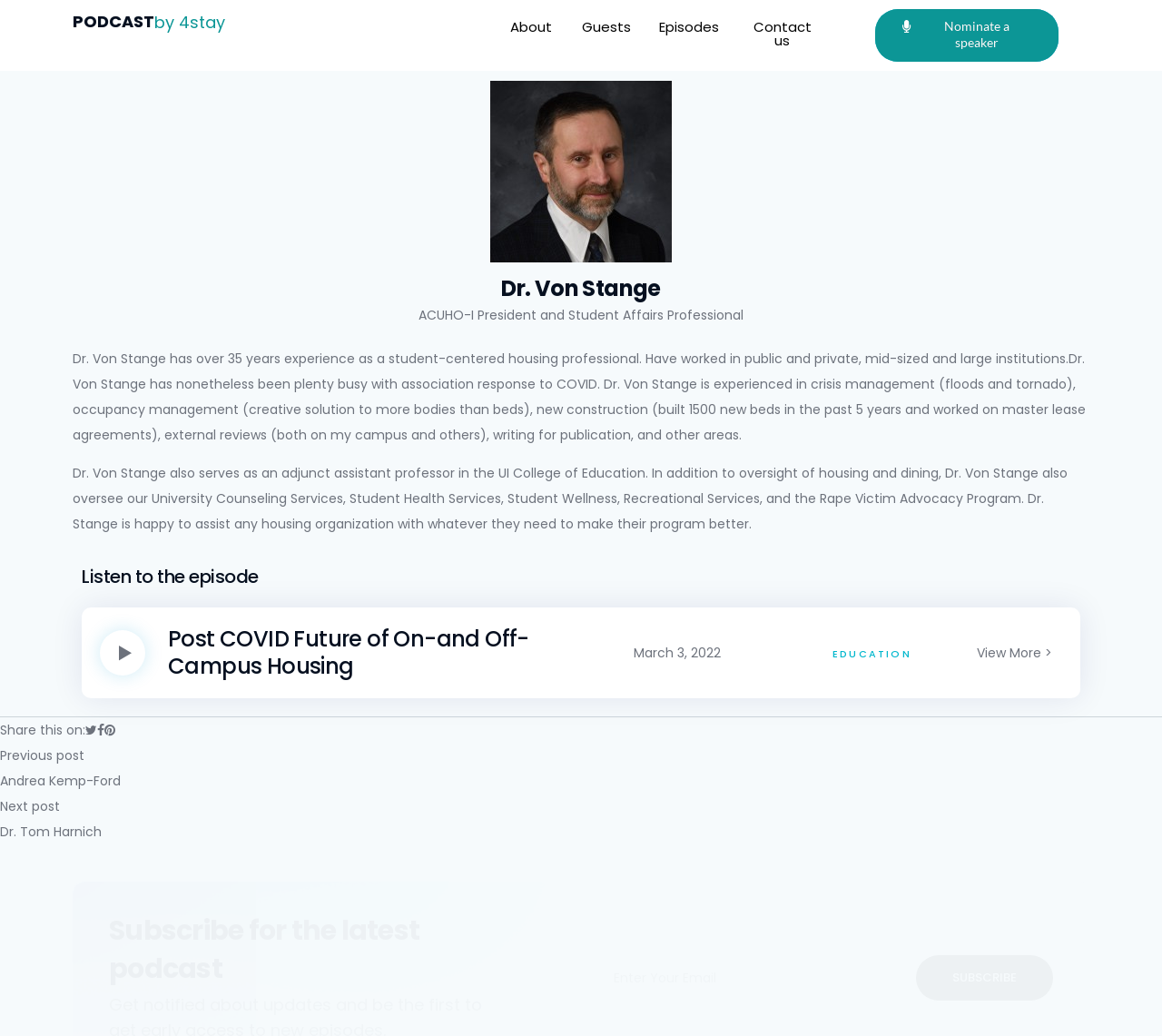What is the role of Dr. Von Stange in the UI College of Education?
Kindly give a detailed and elaborate answer to the question.

According to the webpage, Dr. Von Stange 'also serves as an adjunct assistant professor in the UI College of Education'.